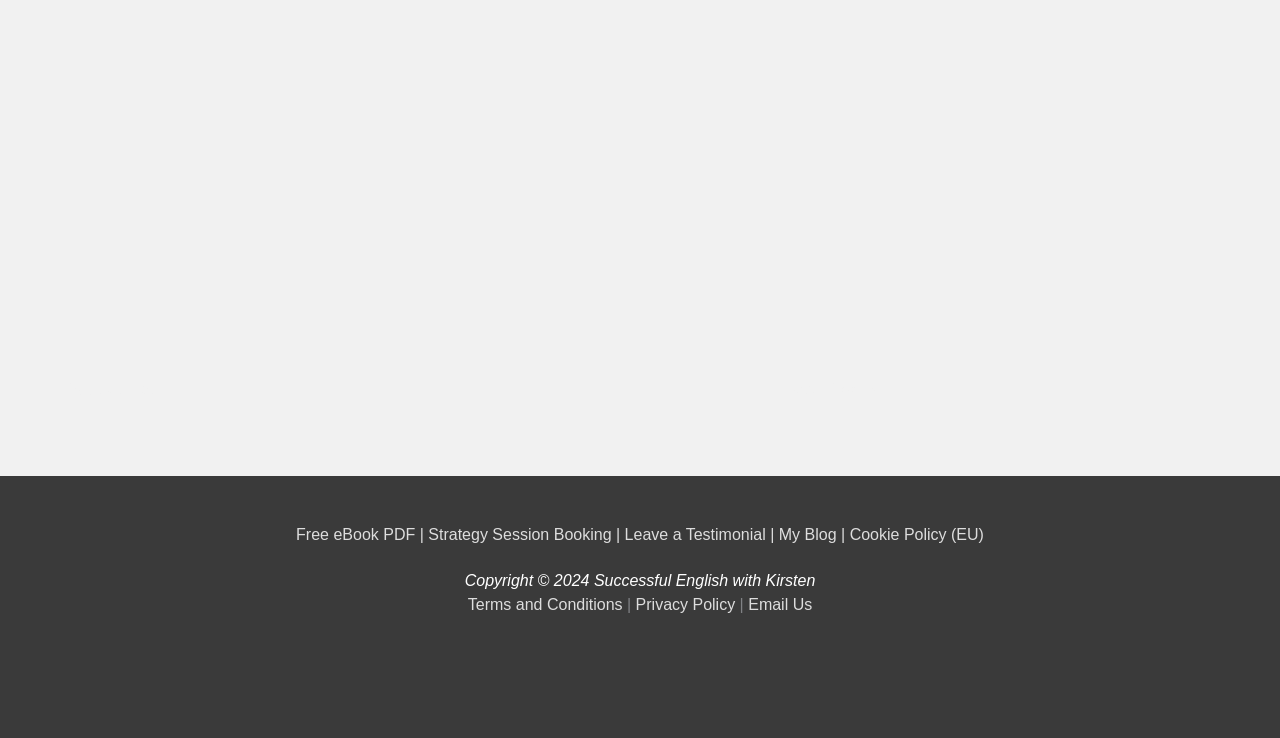Please respond to the question using a single word or phrase:
What is the purpose of the 'Post navigation' section?

To navigate between posts